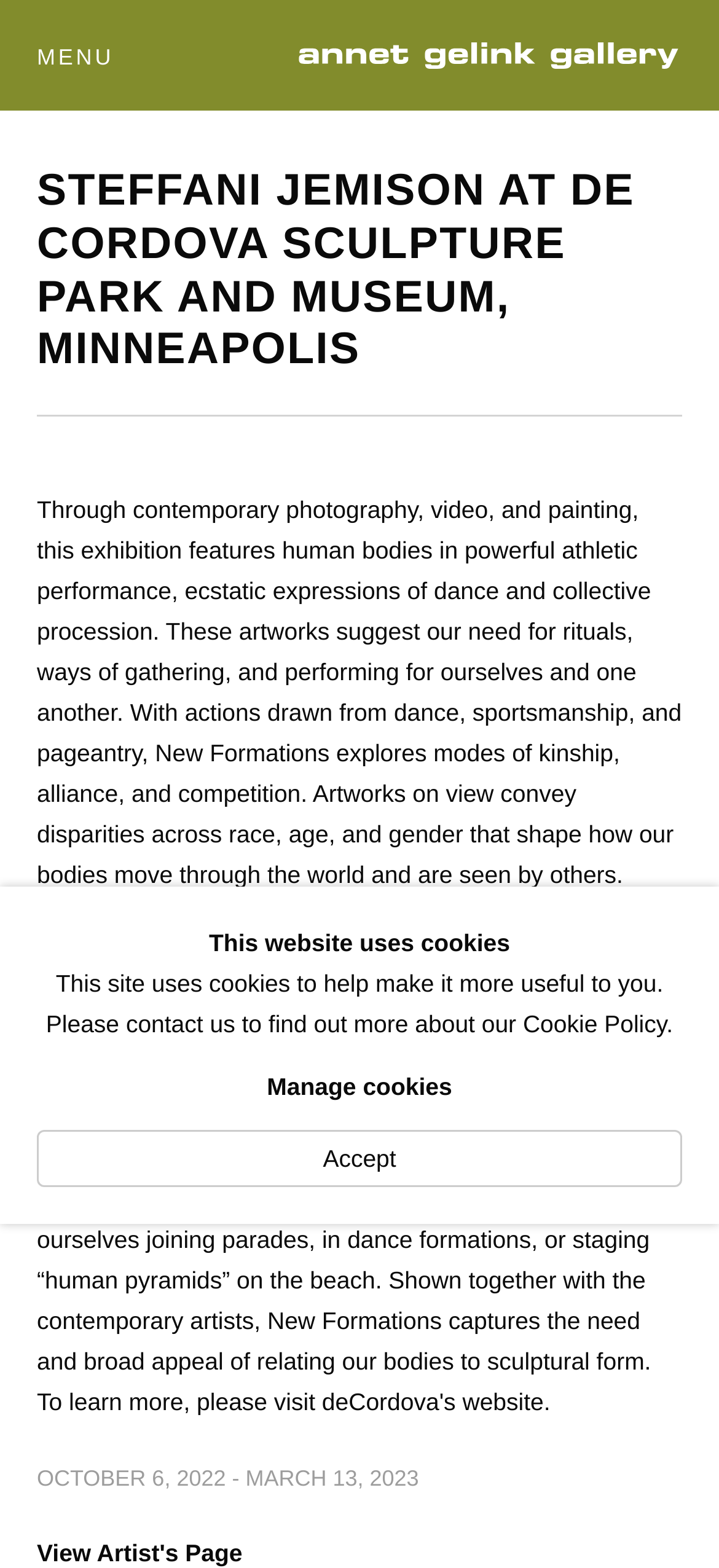Find the primary header on the webpage and provide its text.

STEFFANI JEMISON AT DE CORDOVA SCULPTURE PARK AND MUSEUM, MINNEAPOLIS